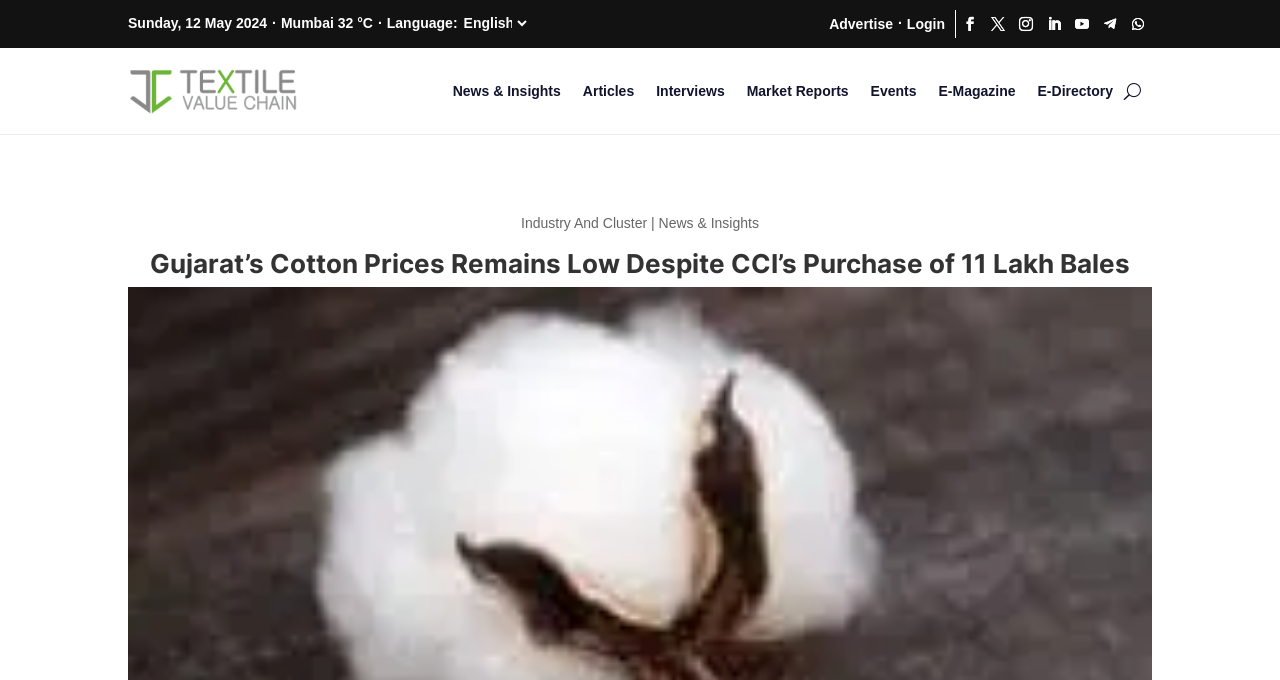Determine the bounding box coordinates for the clickable element required to fulfill the instruction: "advertise". Provide the coordinates as four float numbers between 0 and 1, i.e., [left, top, right, bottom].

[0.648, 0.015, 0.698, 0.056]